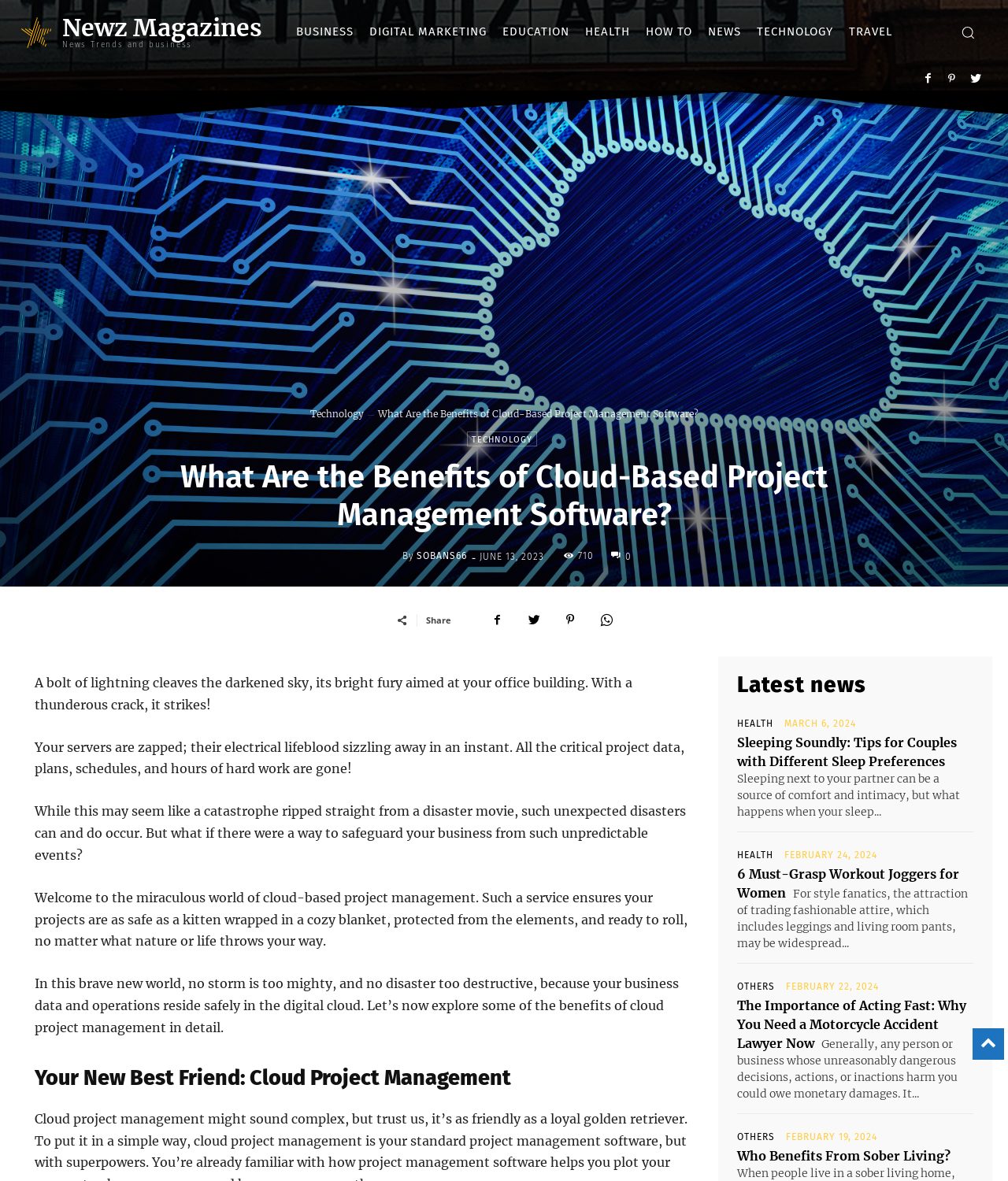Please find the bounding box coordinates of the element's region to be clicked to carry out this instruction: "Click on the 'HEALTH' link".

[0.573, 0.007, 0.633, 0.047]